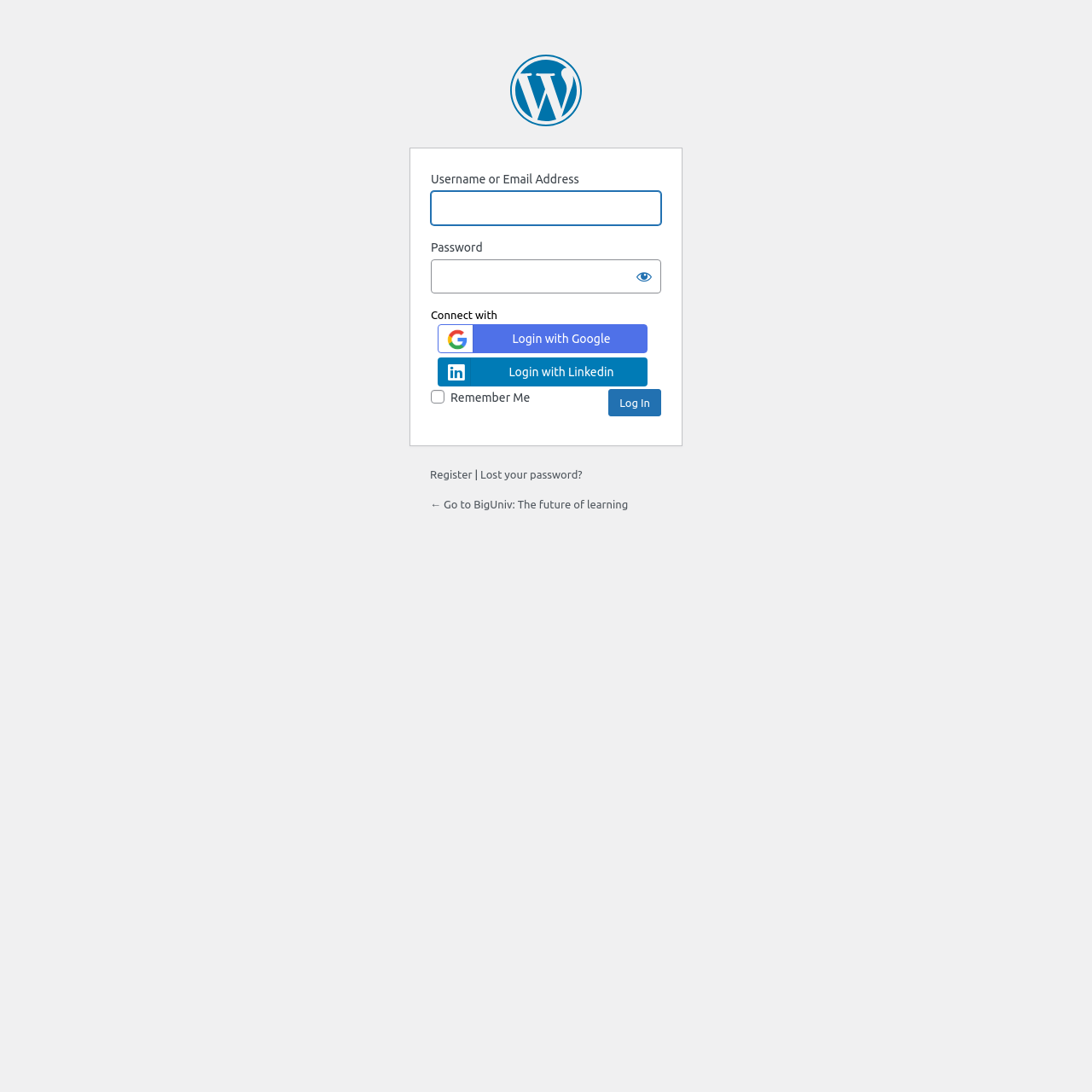Find and indicate the bounding box coordinates of the region you should select to follow the given instruction: "Log in".

[0.557, 0.356, 0.605, 0.381]